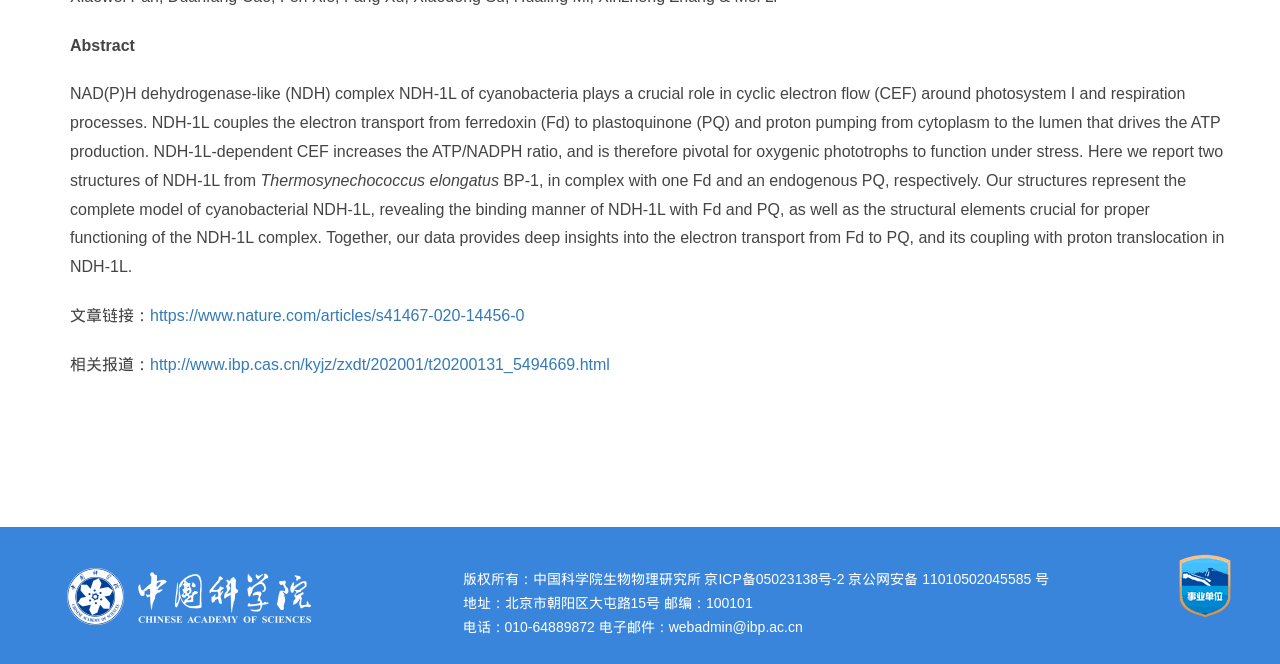Bounding box coordinates should be in the format (top-left x, top-left y, bottom-right x, bottom-right y) and all values should be floating point numbers between 0 and 1. Determine the bounding box coordinate for the UI element described as: Libtechnas

None